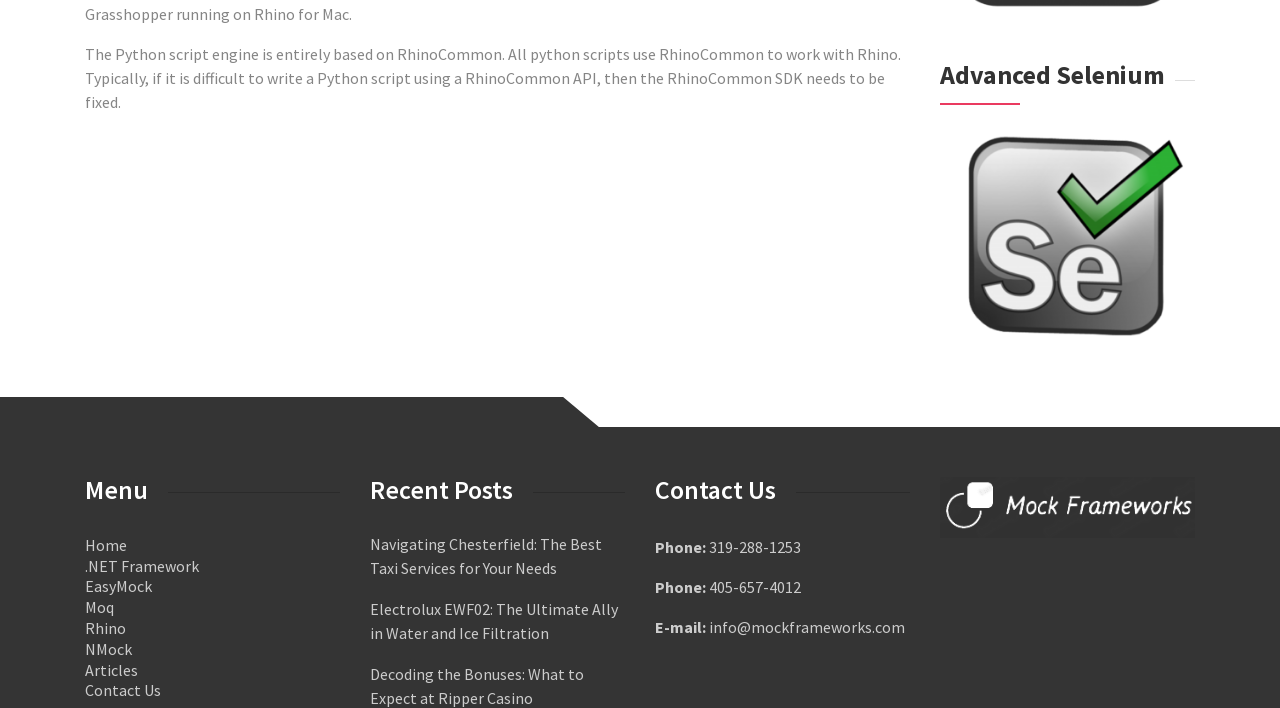Use a single word or phrase to respond to the question:
What is the email address listed on the webpage?

info@mockframeworks.com